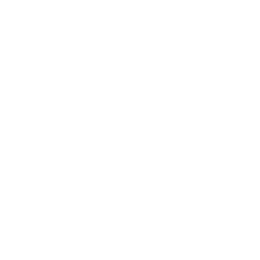Using the details from the image, please elaborate on the following question: What is the color of the pullover?

The color of the pullover is mentioned in the description as a rich shade of 'Dark Oatmeal', which is a key feature of the product's design.